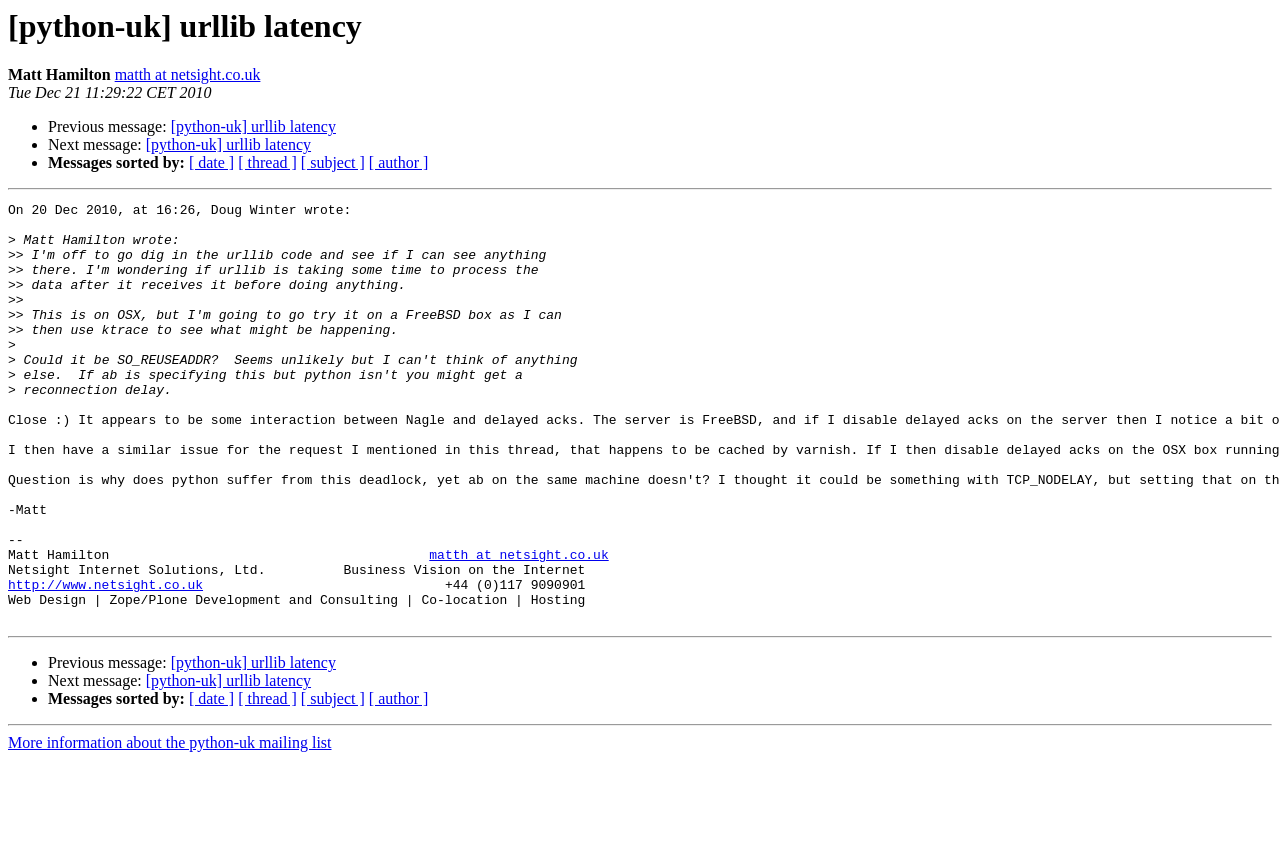Who wrote the message on 20 Dec 2010?
Answer the question in as much detail as possible.

I found the answer by looking at the text 'On 20 Dec 2010, at 16:26, Doug Winter wrote:' which indicates that Doug Winter wrote the message on that date.